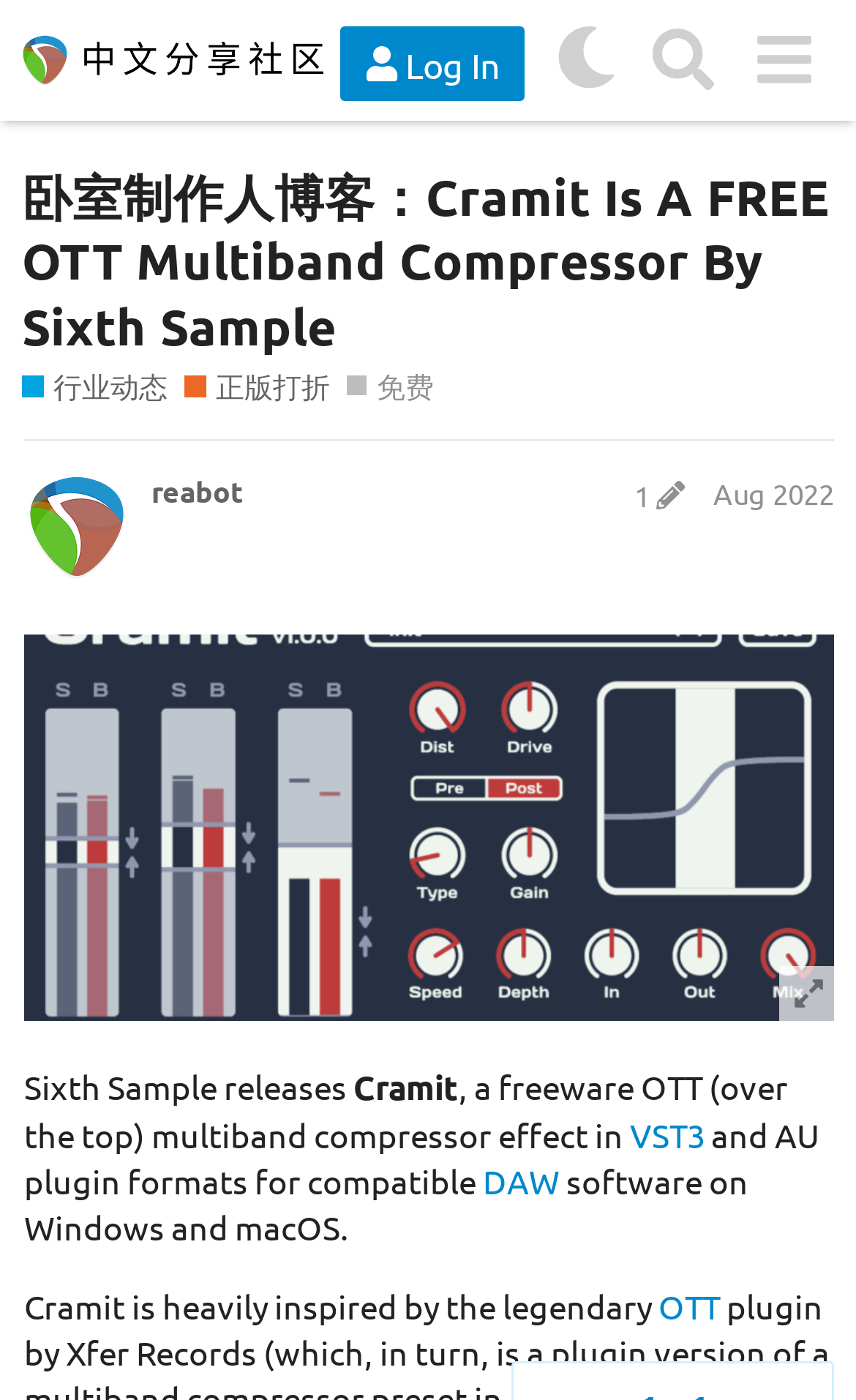Please predict the bounding box coordinates of the element's region where a click is necessary to complete the following instruction: "Log in to the website". The coordinates should be represented by four float numbers between 0 and 1, i.e., [left, top, right, bottom].

[0.396, 0.019, 0.612, 0.072]